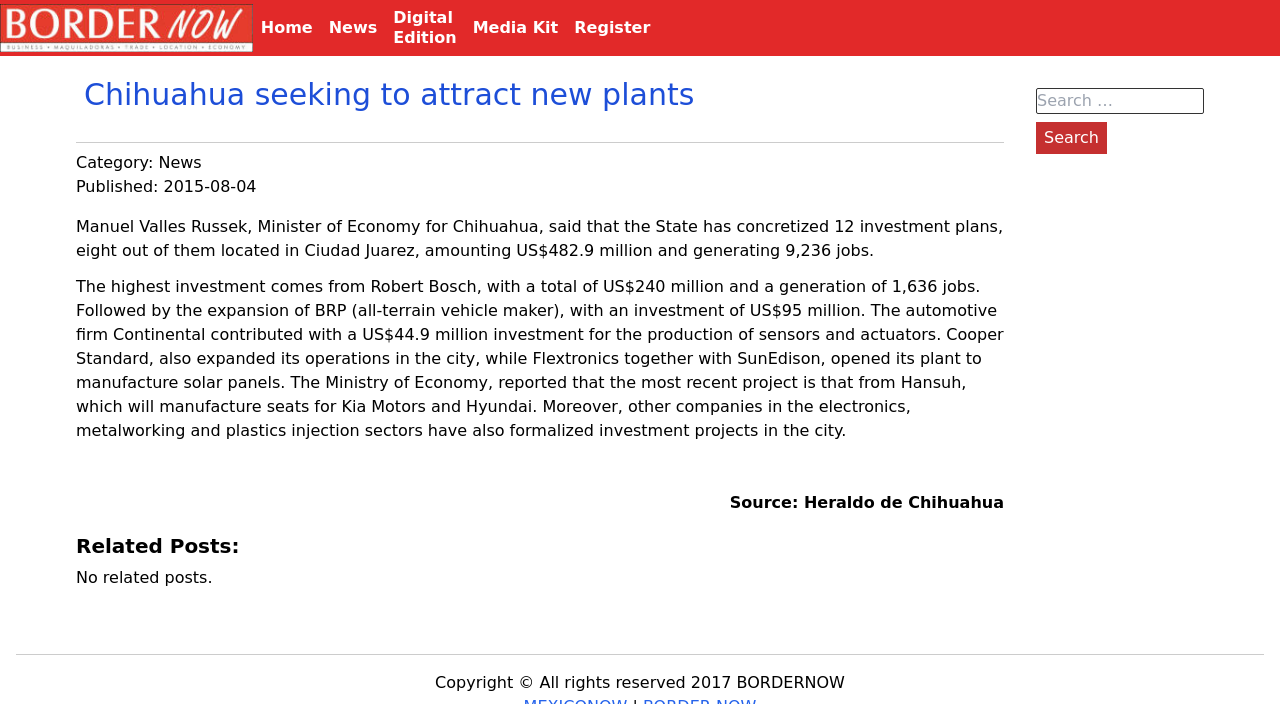Deliver a detailed narrative of the webpage's visual and textual elements.

The webpage is about an article titled "Chihuahua seeking to attract new plants" from BORDERNOW. At the top left, there is a logo image and a link to "Border-Now". Next to it, there are links to "Home", "Digital Edition", "Media Kit", and "Register". 

Below the links, there is a heading with the article title, followed by a category label "Category: News" and a publication date "Published: 2015-08-04". The main article content is a long paragraph describing the investment plans in Chihuahua, including quotes from Manuel Valles Russek, Minister of Economy for Chihuahua. 

The article continues with more details about the investments, including the amounts and job creations from various companies such as Robert Bosch, BRP, Continental, and others. 

At the bottom of the article, there is a source citation "Source: Heraldo de Chihuahua". Below that, there is a heading "Related Posts:" but it is empty with a message "No related posts." 

On the right side of the page, there is a search box with a label "Search for:" and a search button. At the very bottom of the page, there is a copyright notice "Copyright © All rights reserved 2017 BORDERNOW".